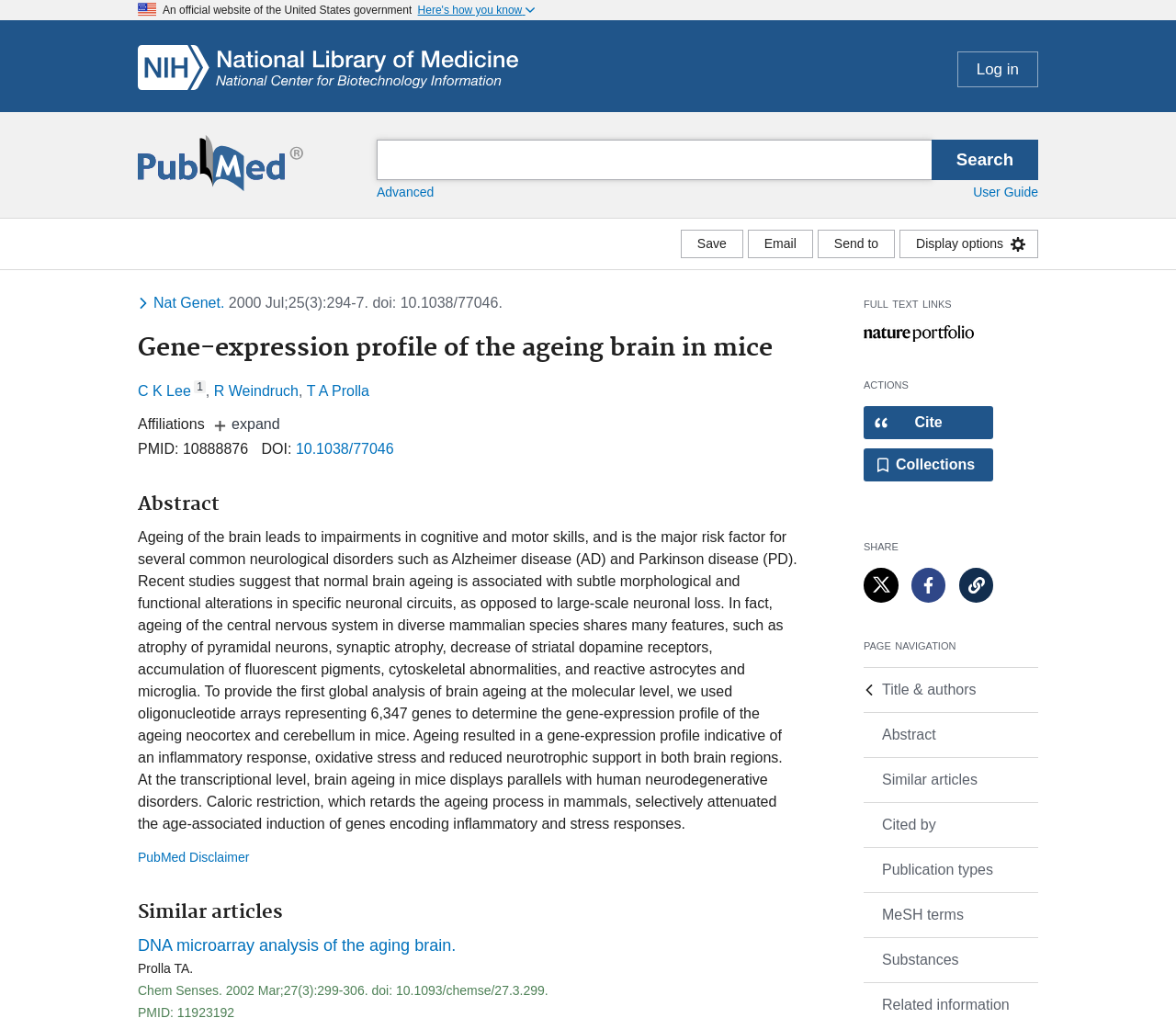Examine the image and give a thorough answer to the following question:
How many authors are listed for this article?

I counted the number of authors listed on the webpage, which are C K Lee, R Weindruch, and T A Prolla.